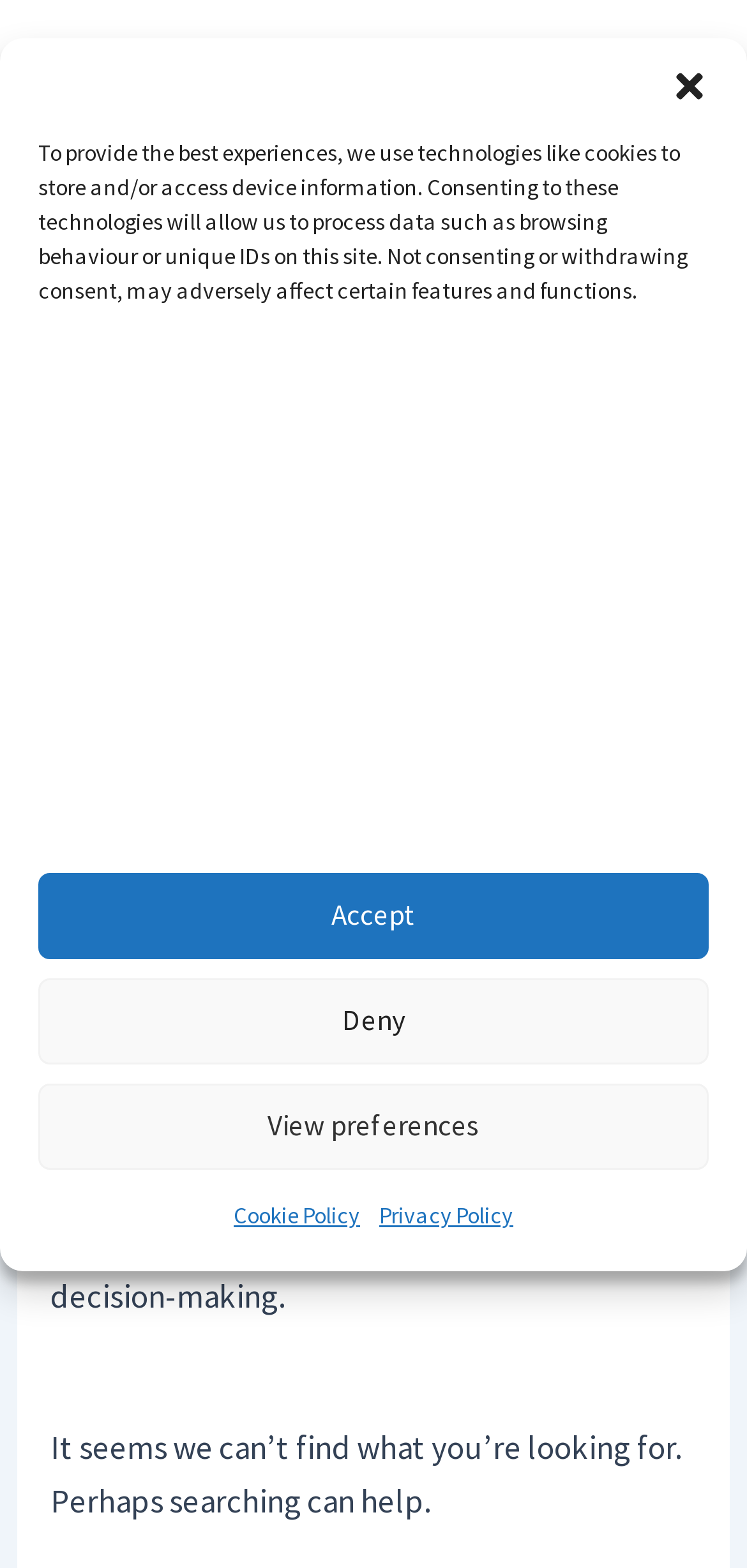How many buttons are there in the main menu?
Using the image as a reference, give a one-word or short phrase answer.

1